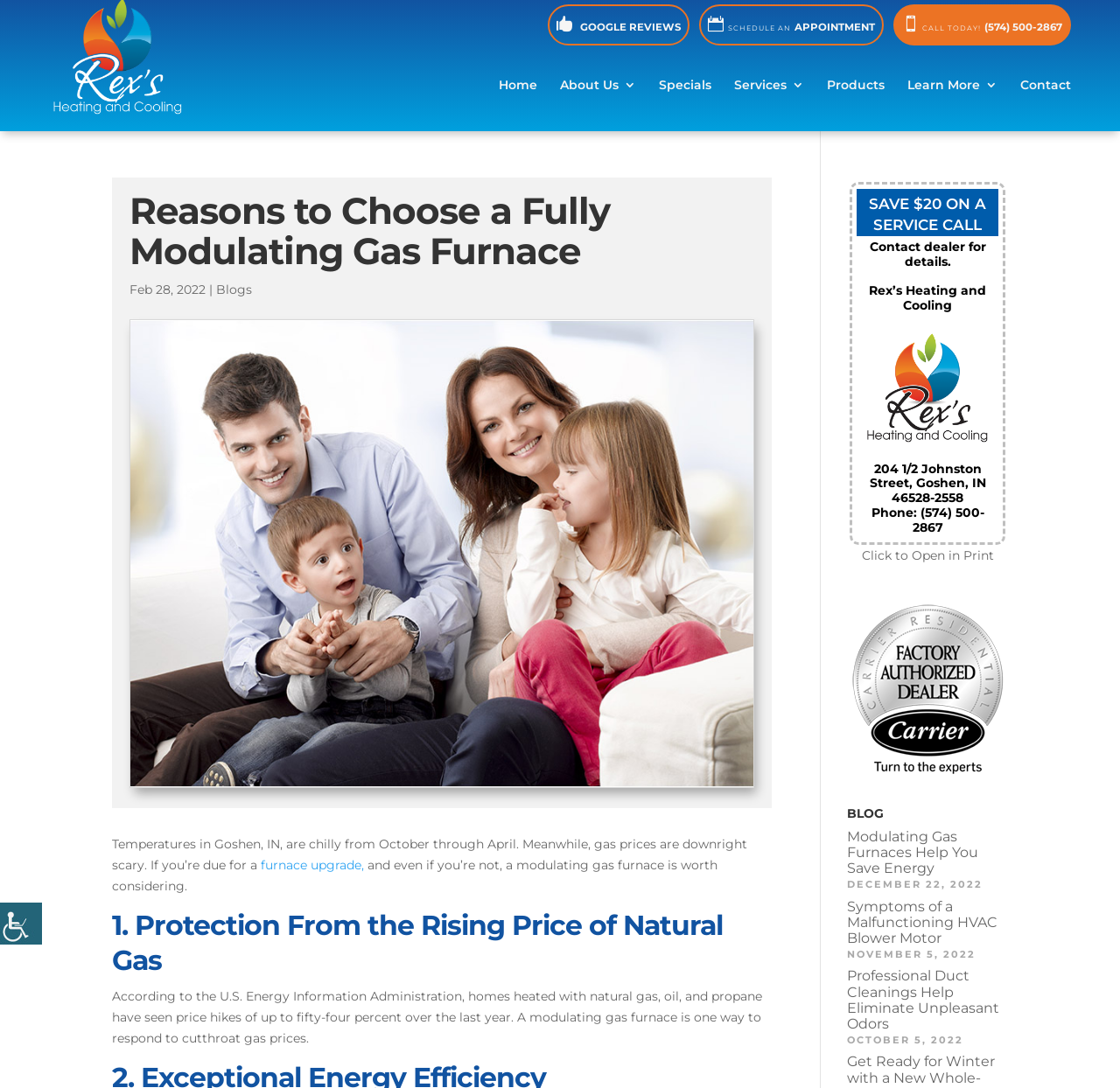What is the address of Rex's Heating and Cooling?
Look at the screenshot and respond with a single word or phrase.

204 1/2 Johnston Street, Goshen, IN 46528-2558